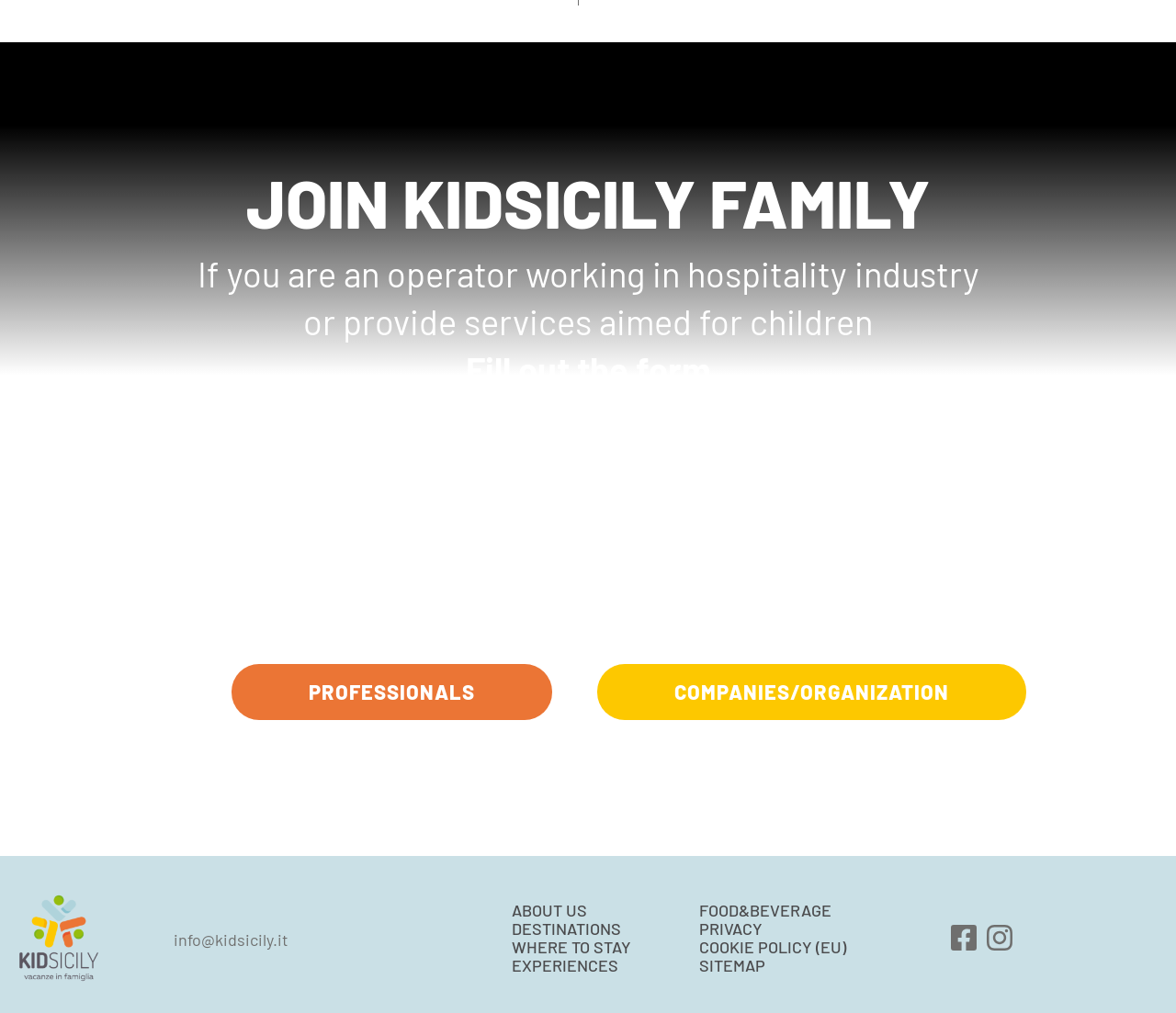Please give a one-word or short phrase response to the following question: 
What is the contact email of KidSicily?

info@kidsicily.it